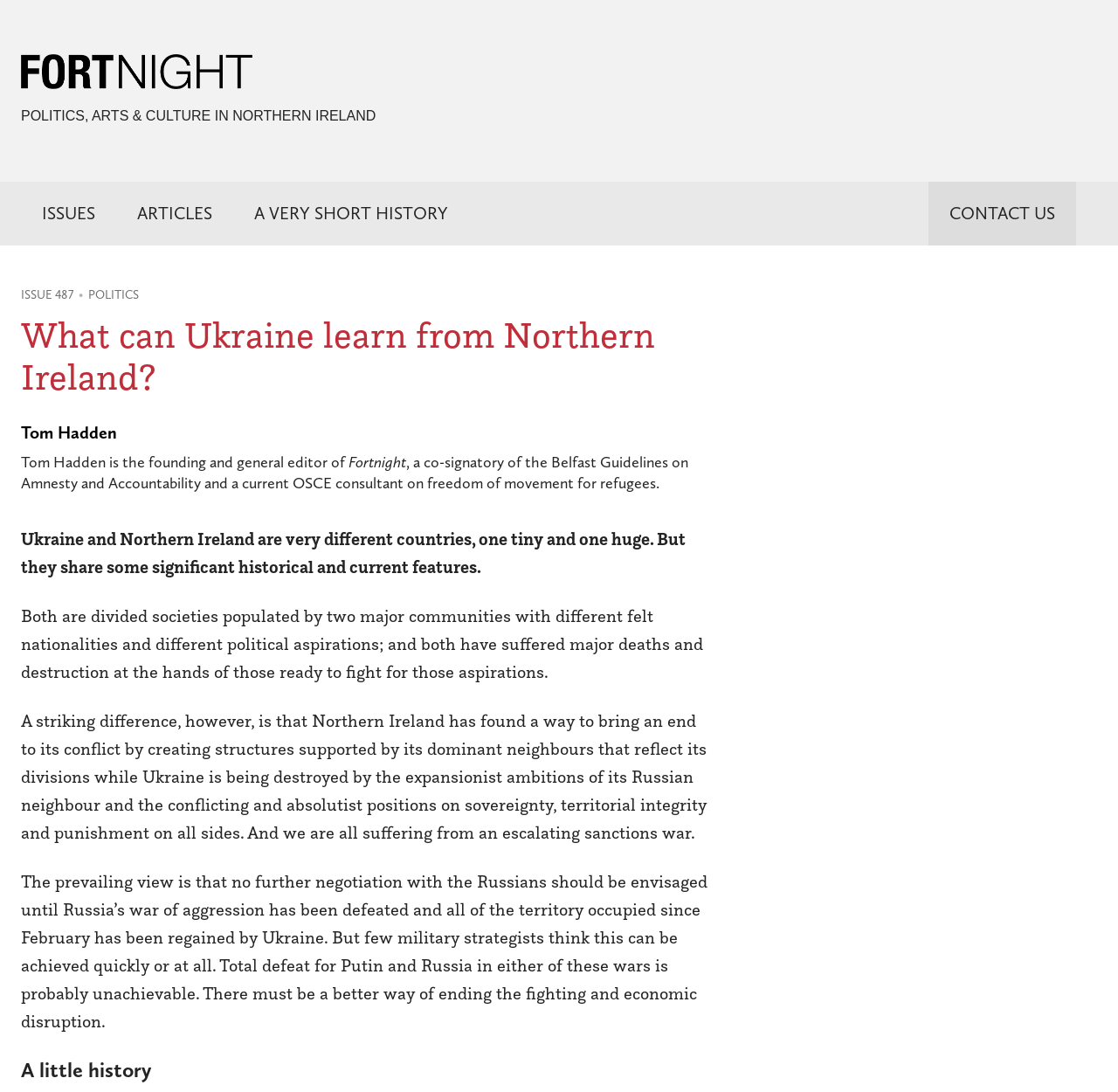Please specify the bounding box coordinates of the clickable section necessary to execute the following command: "View A VERY SHORT HISTORY".

[0.209, 0.166, 0.42, 0.224]